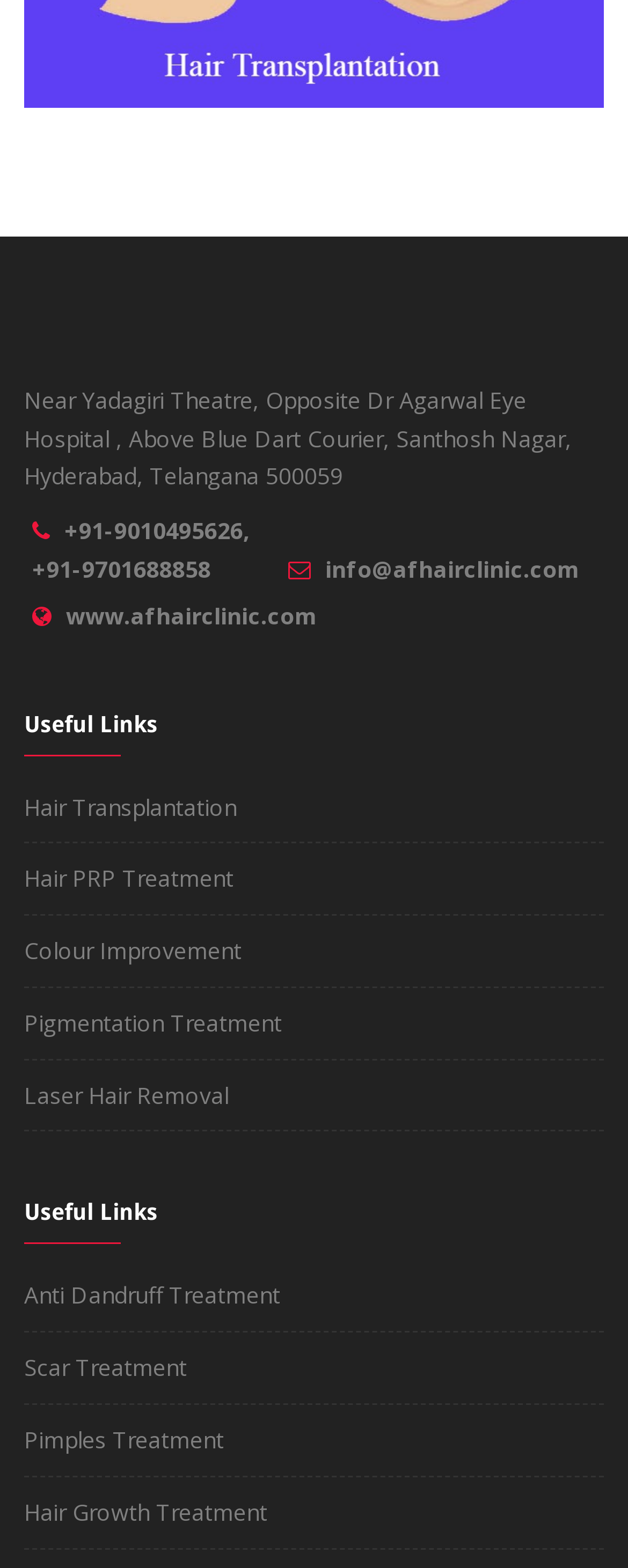Using the provided element description, identify the bounding box coordinates as (top-left x, top-left y, bottom-right x, bottom-right y). Ensure all values are between 0 and 1. Description: Scar Treatment

[0.038, 0.862, 0.297, 0.882]